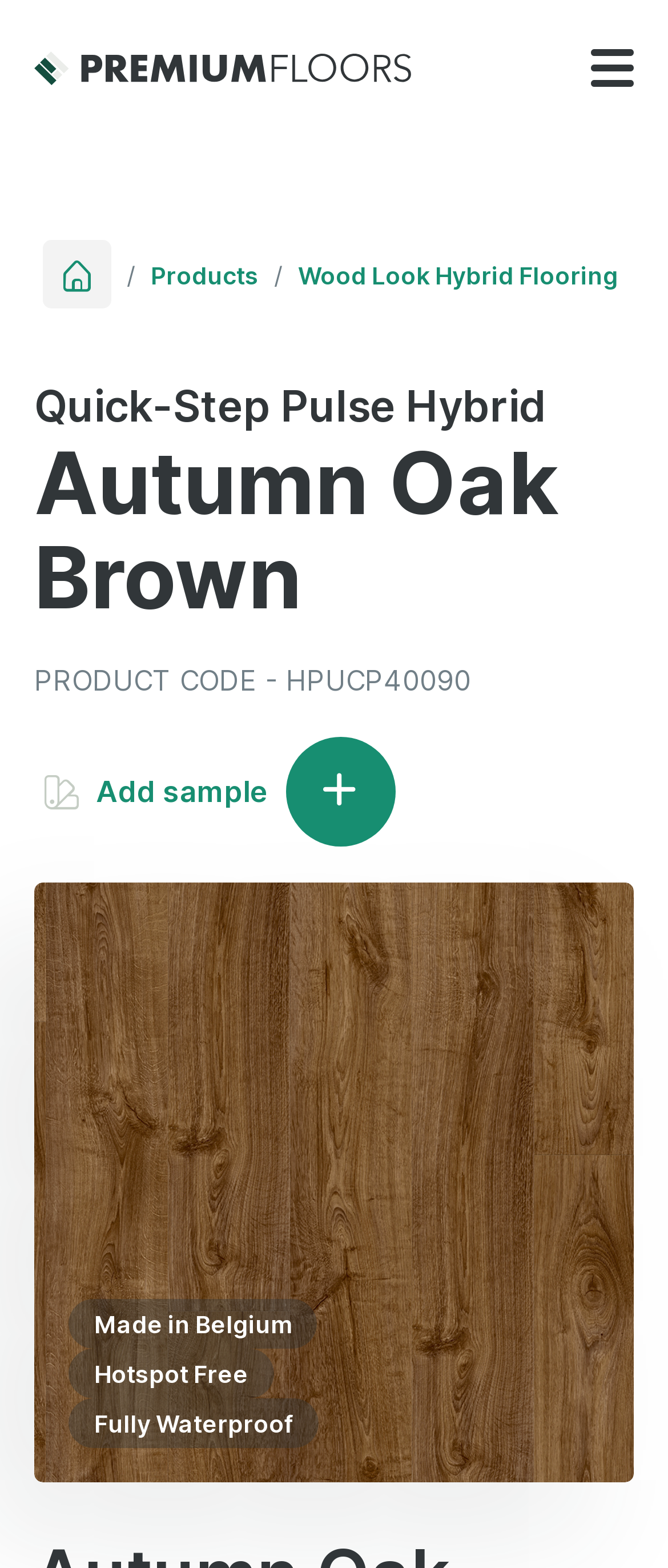Respond concisely with one word or phrase to the following query:
What is the brand of the flooring product?

Premium Floors